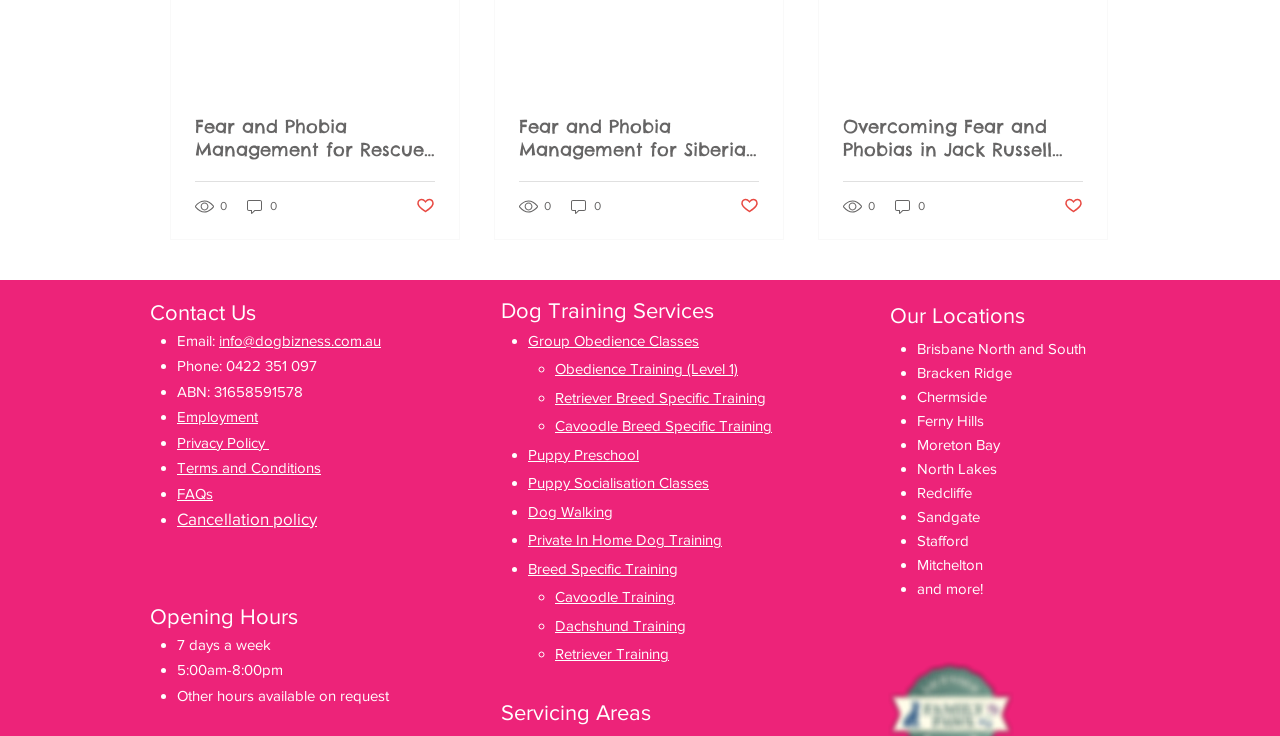Utilize the details in the image to thoroughly answer the following question: What are the operating hours of the dog training service?

The operating hours can be found in the 'Opening Hours' section, which lists the hours as '7 days a week, 5:00am-8:00pm'.